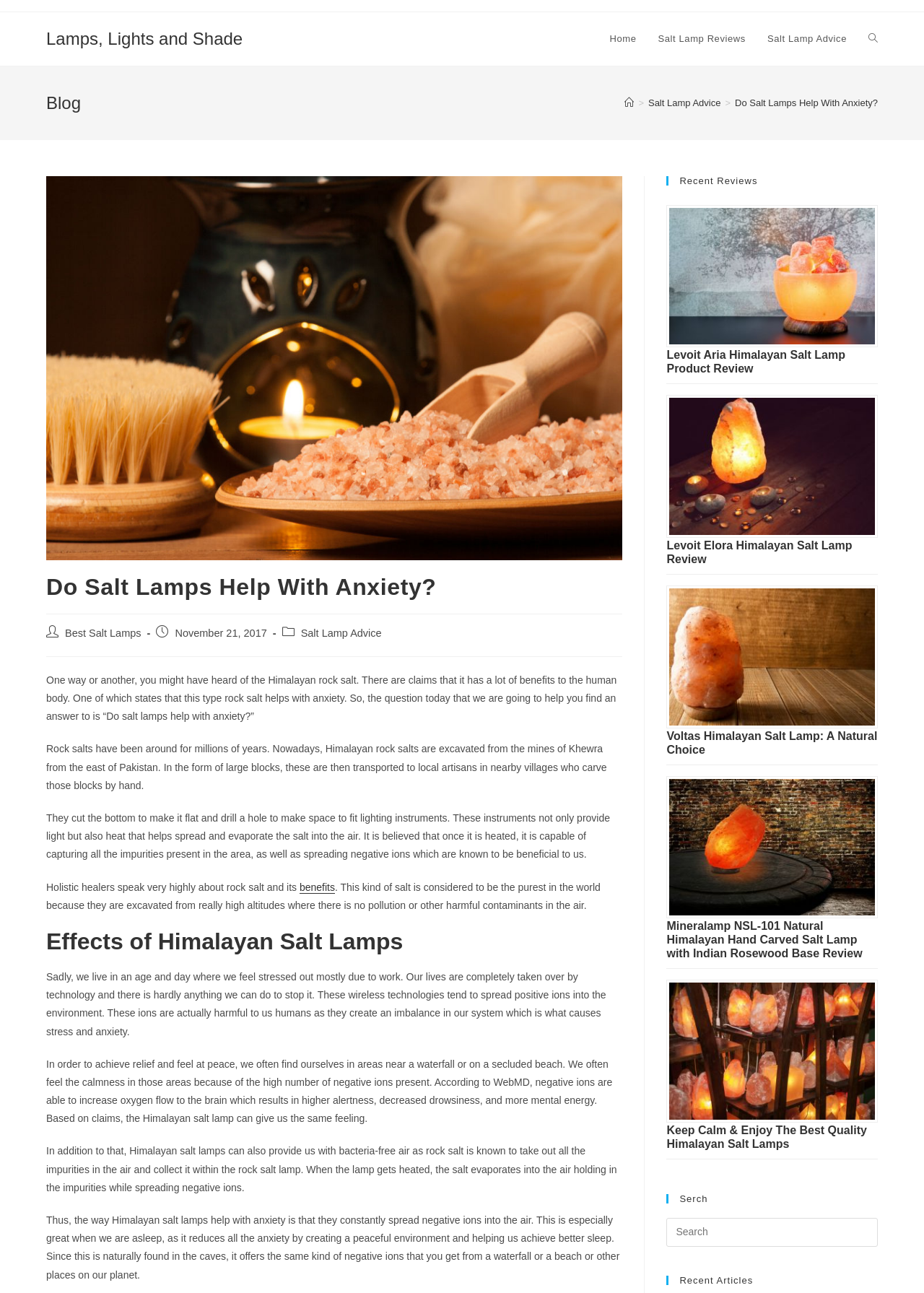Give a concise answer of one word or phrase to the question: 
What is the benefit of negative ions?

Increase oxygen flow to the brain